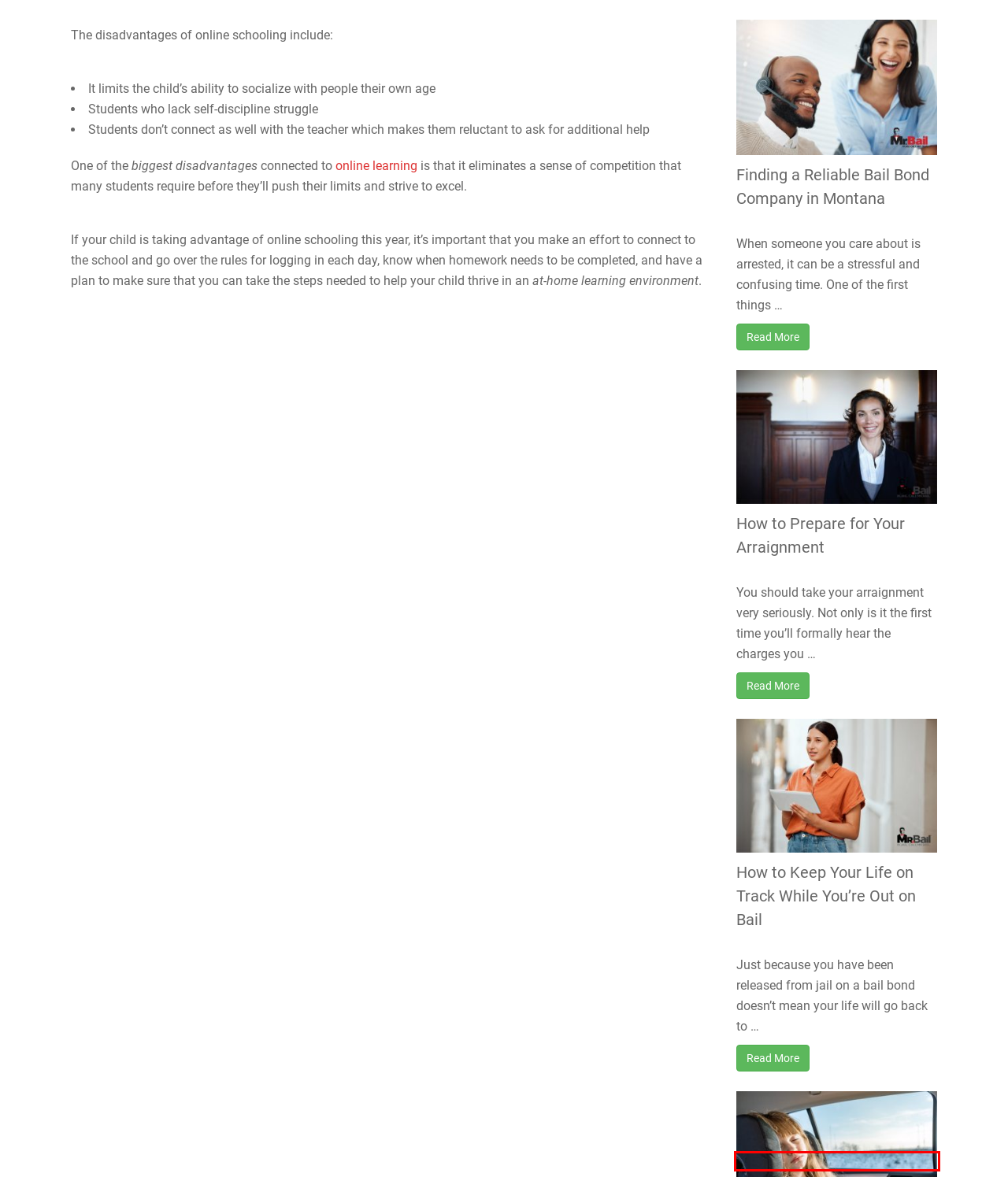You are given a screenshot of a webpage within which there is a red rectangle bounding box. Please choose the best webpage description that matches the new webpage after clicking the selected element in the bounding box. Here are the options:
A. Juvenile Marriage and Domestic Partnership: A Complex Issue with Far-Reaching Consequences
B. About Mr. Bail Bonding | Mr. Bail Bonding
C. Bail Bonds Locations | Mr. Bail Bonding
D. What you Need to Know about Montana’s Car Seat Laws
E. Finding a Reliable Bail Bond Company in Montana
F. Contact Mr. Bail Bonding | Mr. Bail Bonding
G. How to Prepare for Your Arraignment Process
H. How to Keep Your Life on Track While You’re Out on Bail

D